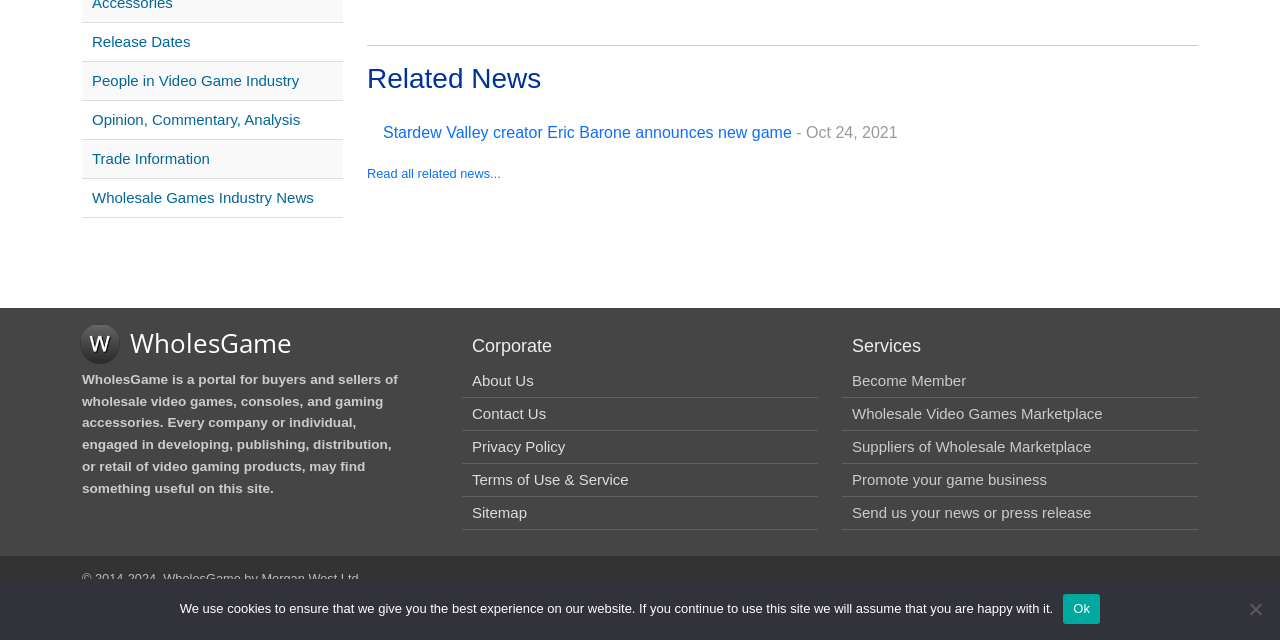Identify the bounding box for the UI element described as: "Sitemap". Ensure the coordinates are four float numbers between 0 and 1, formatted as [left, top, right, bottom].

[0.369, 0.788, 0.412, 0.814]